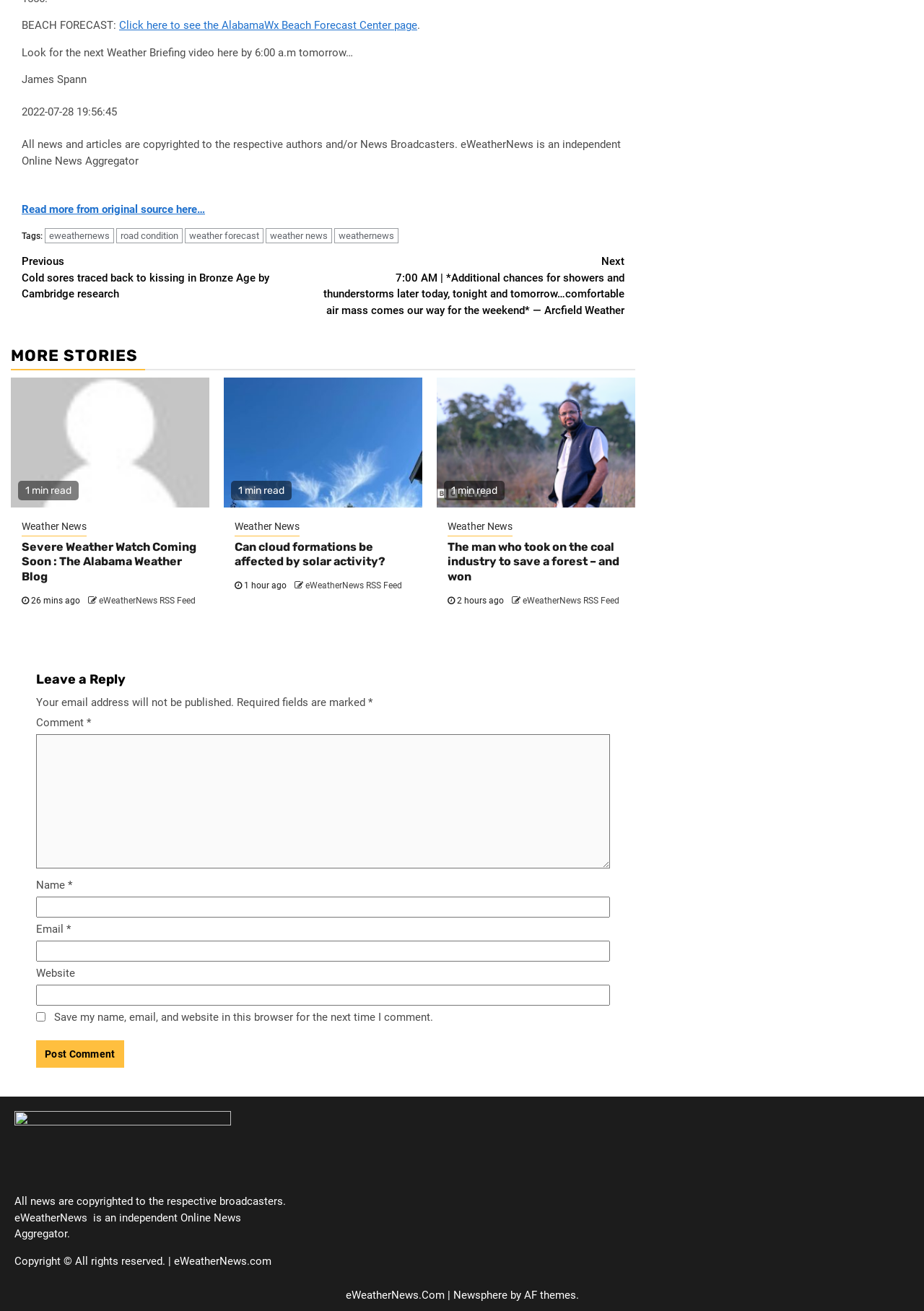Identify the bounding box coordinates of the element that should be clicked to fulfill this task: "Leave a comment". The coordinates should be provided as four float numbers between 0 and 1, i.e., [left, top, right, bottom].

[0.039, 0.56, 0.66, 0.663]